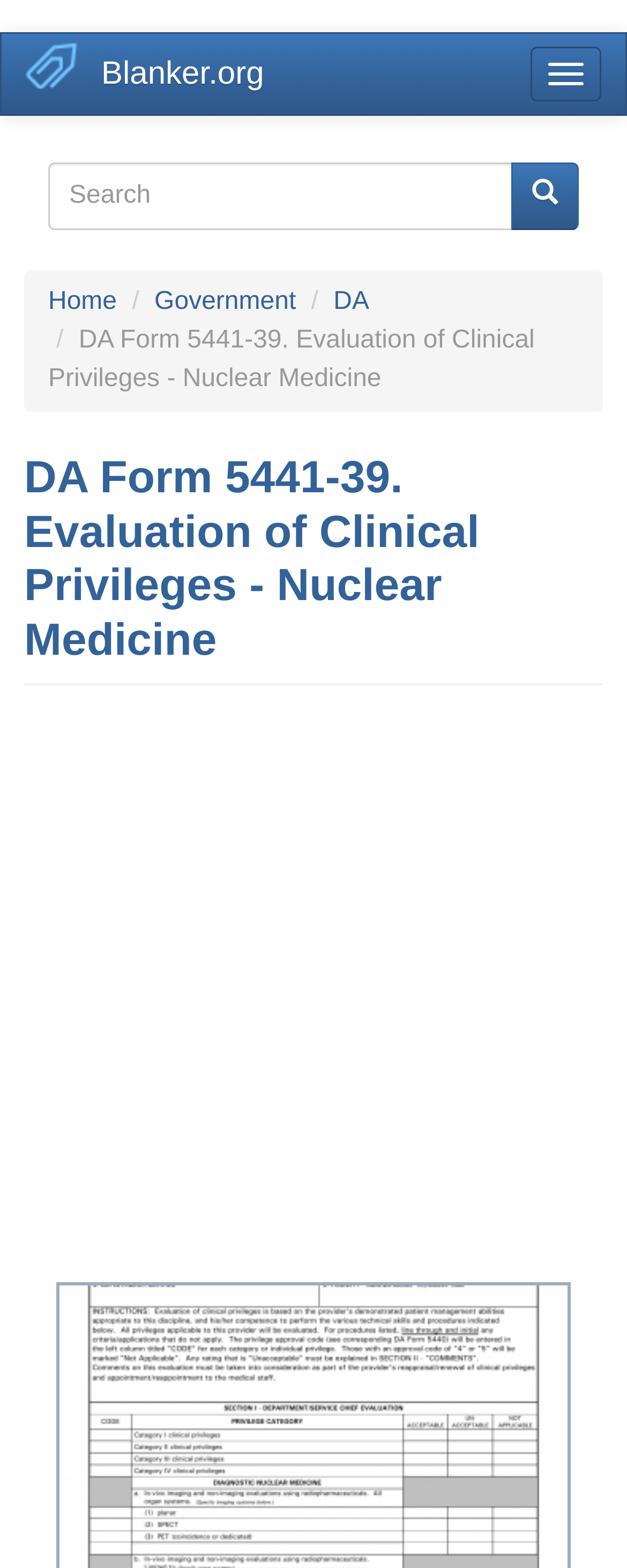What is the navigation button for? Examine the screenshot and reply using just one word or a brief phrase.

Toggle navigation